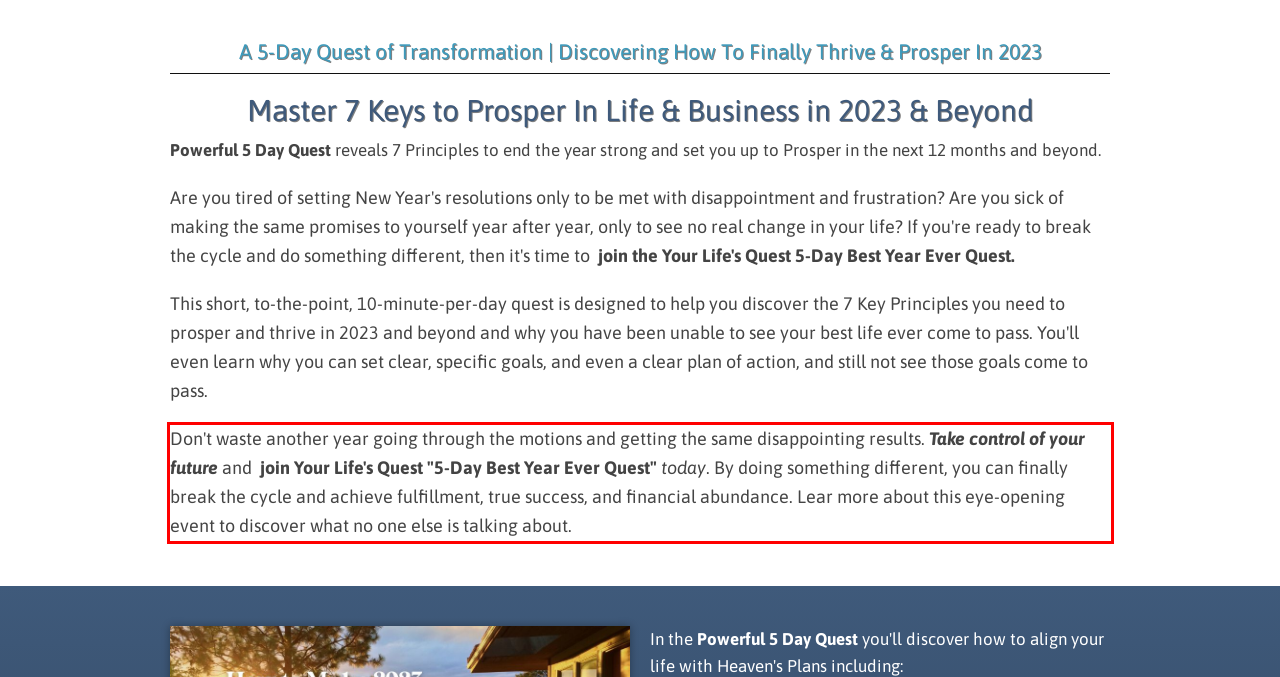You are provided with a webpage screenshot that includes a red rectangle bounding box. Extract the text content from within the bounding box using OCR.

Don't waste another year going through the motions and getting the same disappointing results. Take control of your future and join Your Life's Quest "5-Day Best Year Ever Quest" today. By doing something different, you can finally break the cycle and achieve fulfillment, true success, and financial abundance. Lear more about this eye-opening event to discover what no one else is talking about.